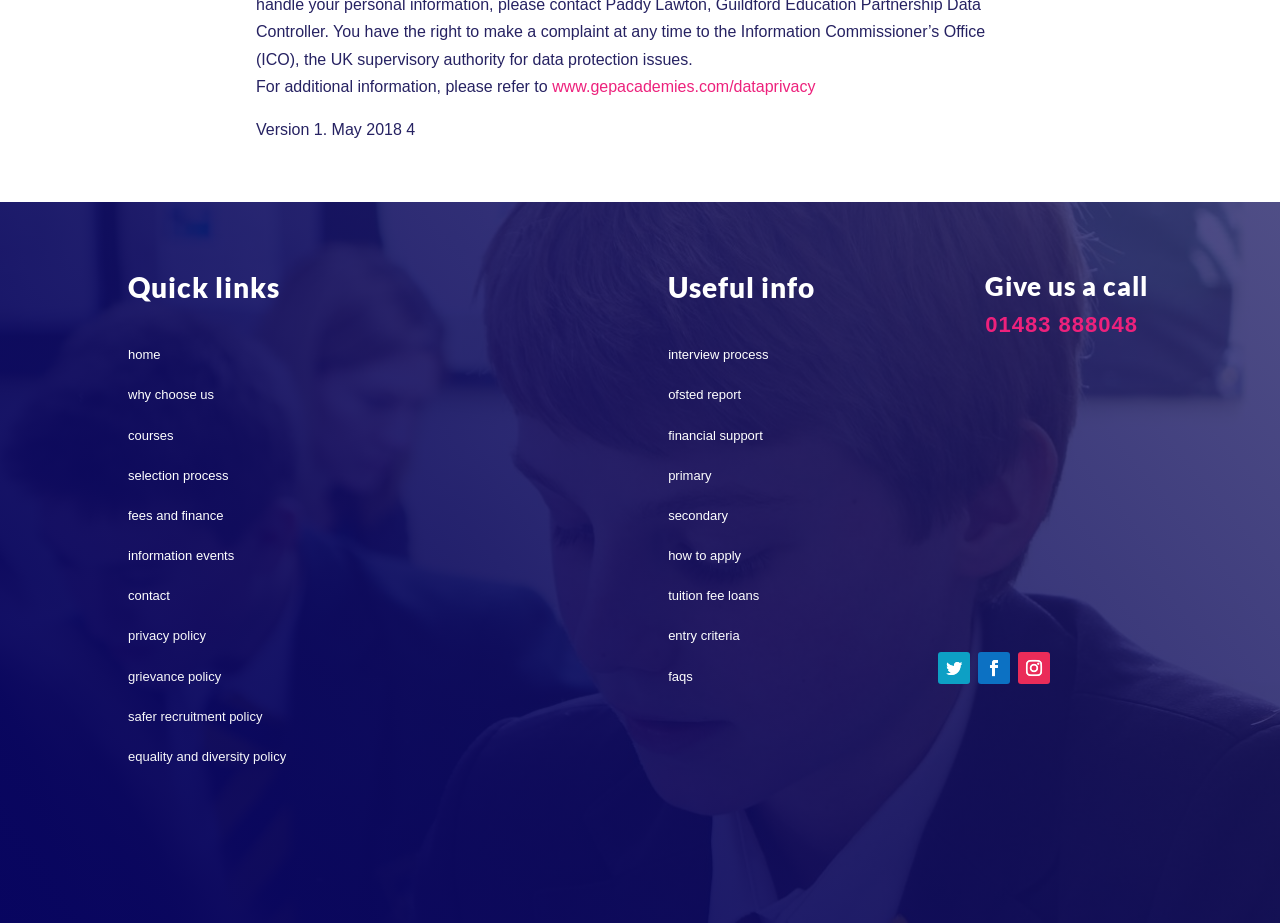Based on the description "why choose us", find the bounding box of the specified UI element.

[0.1, 0.42, 0.167, 0.436]